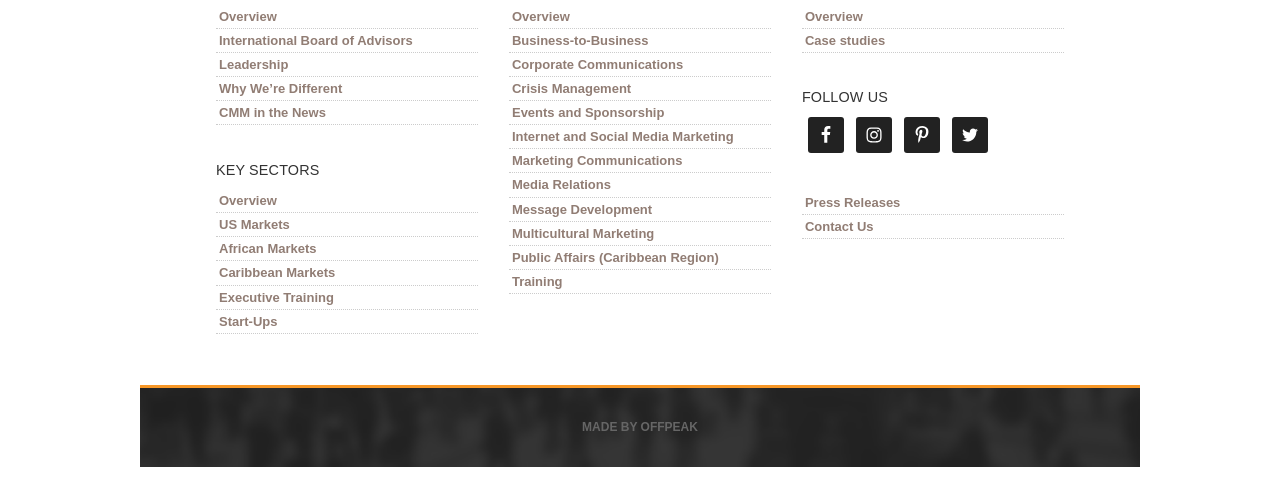Find the bounding box coordinates for the area that should be clicked to accomplish the instruction: "Read Press Releases".

[0.627, 0.384, 0.831, 0.433]